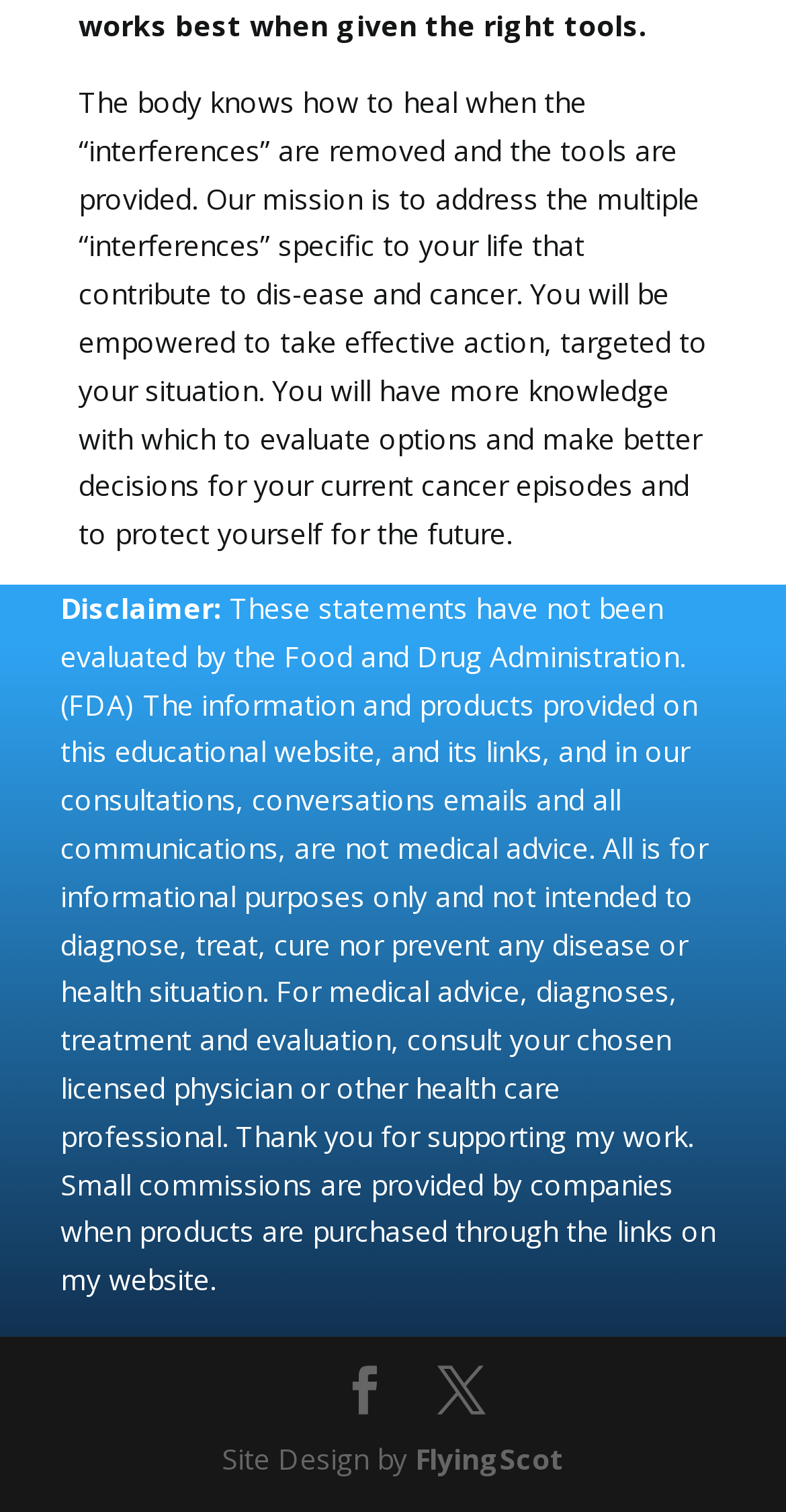Who designed the website?
Answer the question in a detailed and comprehensive manner.

The website's footer section contains a credit for the site design, which is attributed to FlyingScot. This is indicated by the text 'Site Design by FlyingScot' at the bottom of the page.